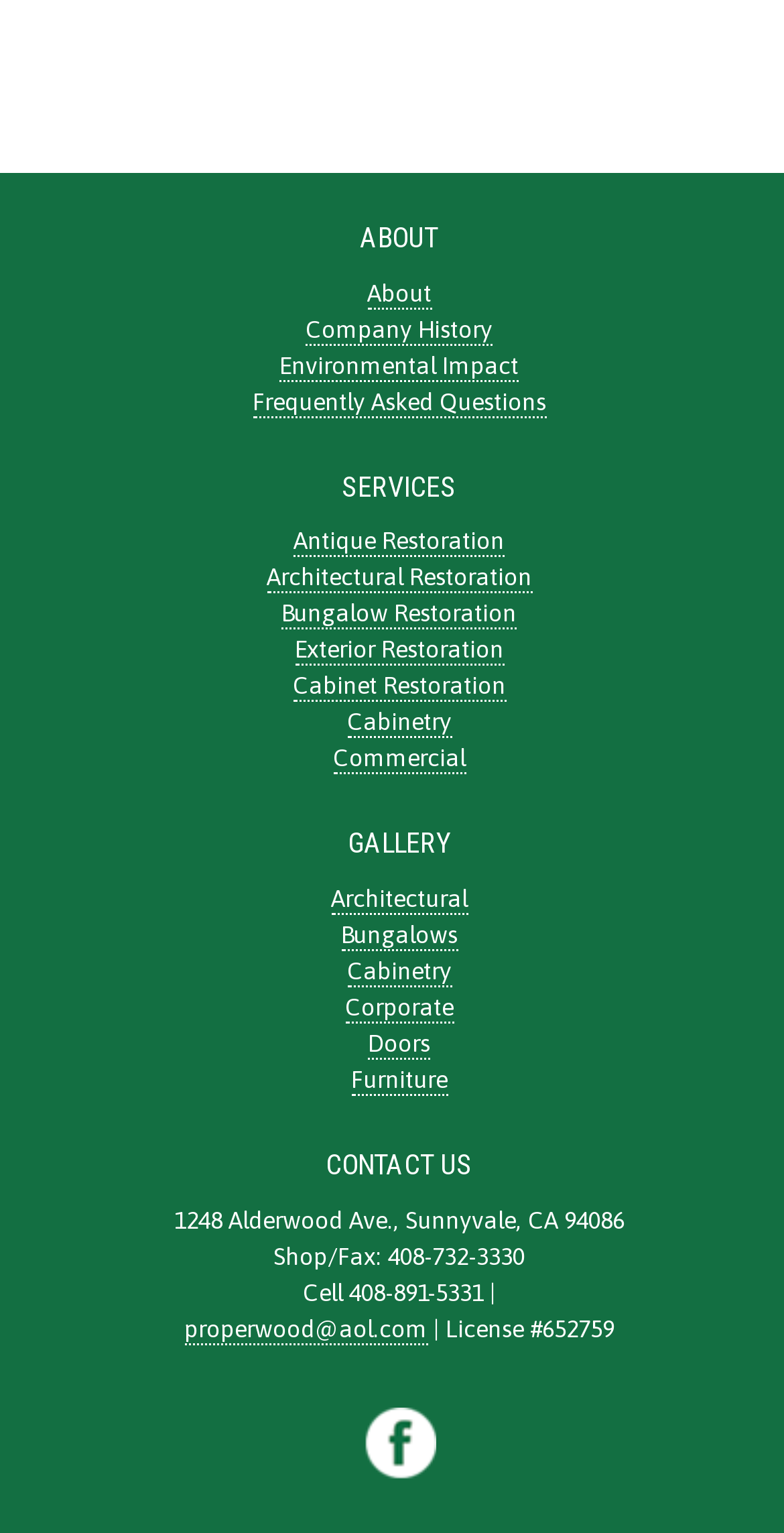Specify the bounding box coordinates of the region I need to click to perform the following instruction: "Click on About link". The coordinates must be four float numbers in the range of 0 to 1, i.e., [left, top, right, bottom].

[0.468, 0.182, 0.55, 0.201]